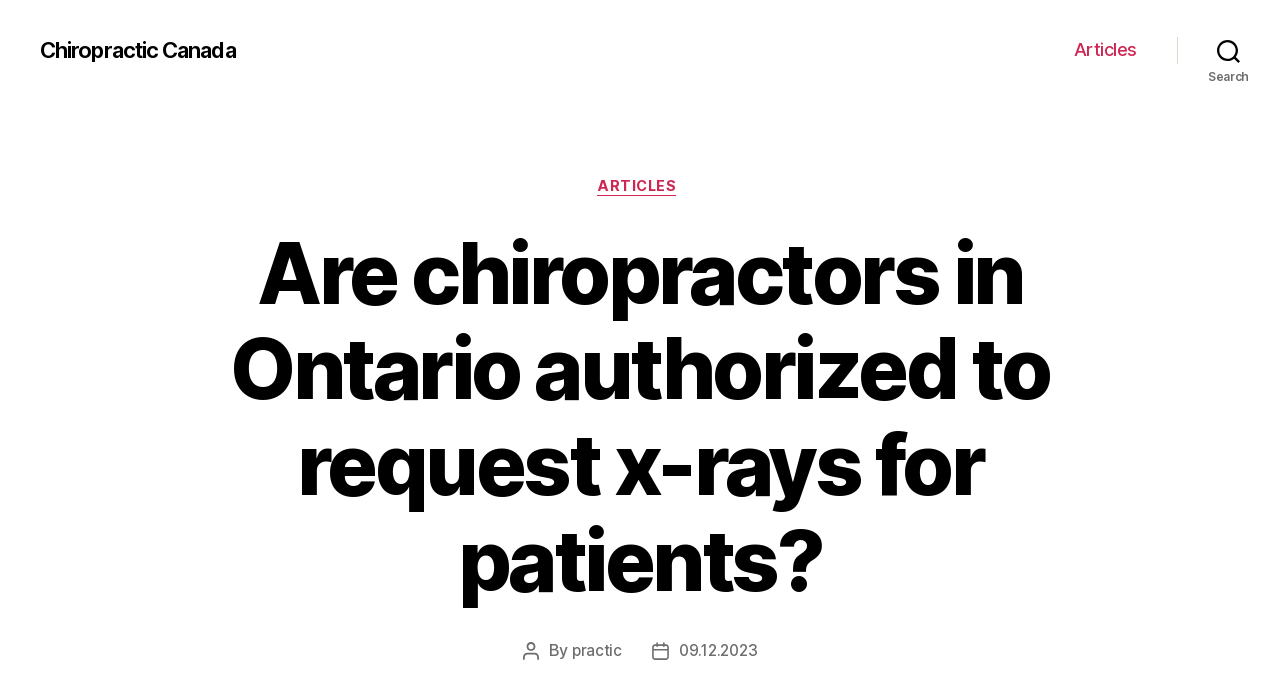Using the information in the image, could you please answer the following question in detail:
What is the topic of the main heading?

I found the answer by reading the main heading, which says 'Are chiropractors in Ontario authorized to request x-rays for patients?'. This suggests that the topic of the main heading is related to chiropractors requesting x-rays for patients in Ontario.